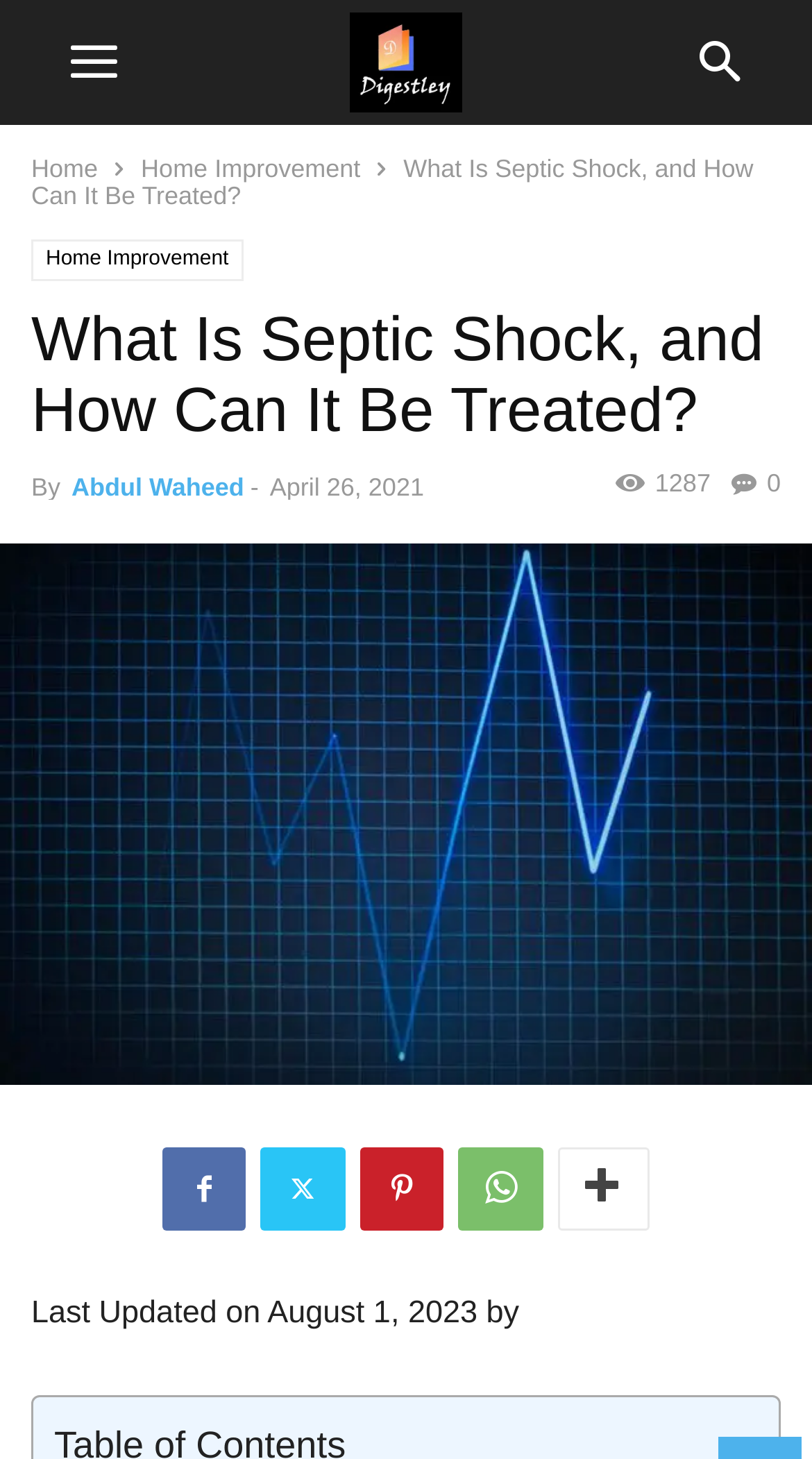Please extract the primary headline from the webpage.

What Is Septic Shock, and How Can It Be Treated?